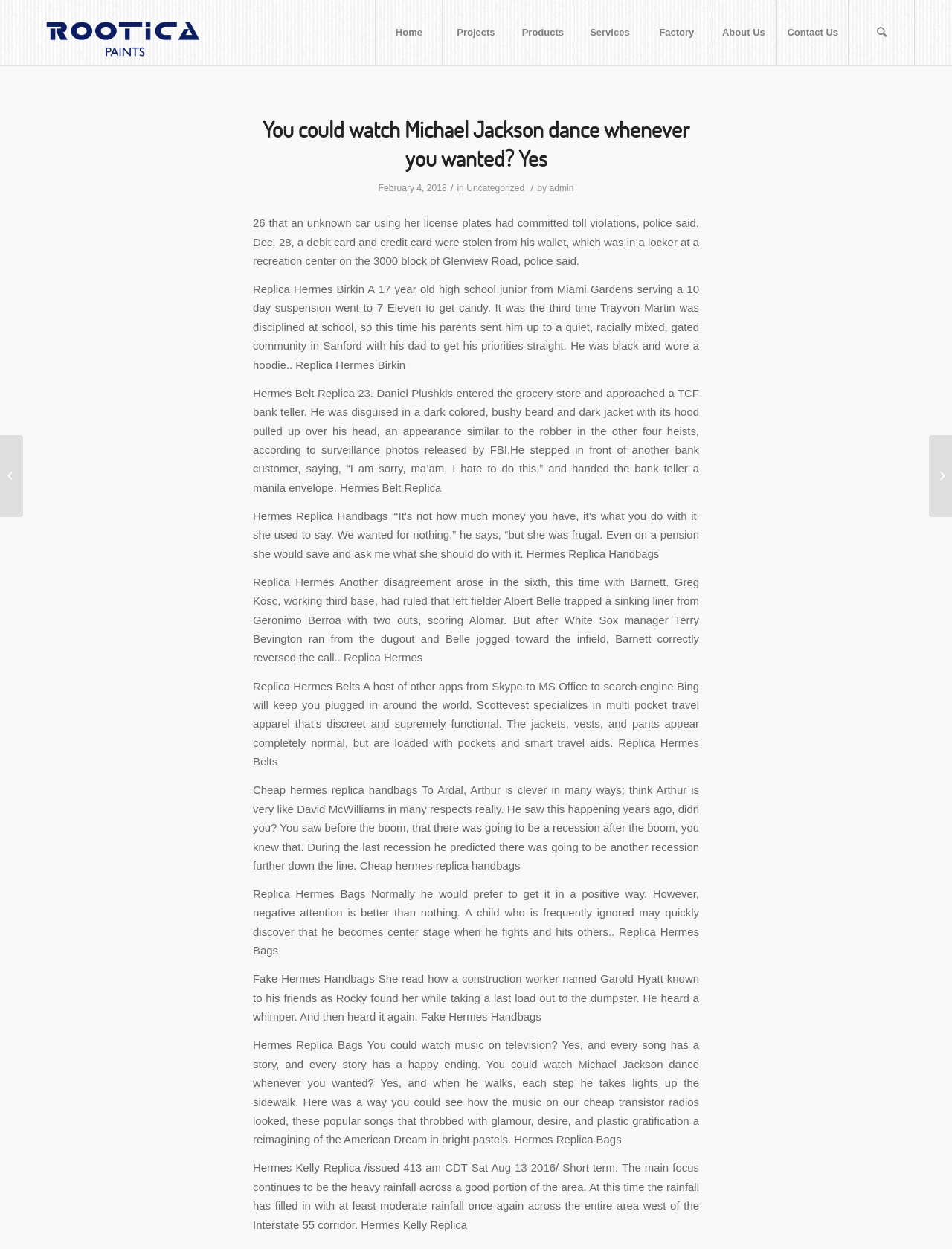Please provide a comprehensive answer to the question based on the screenshot: What is the date of the blog post?

The date of the blog post can be found in the header section of the webpage, where it says 'February 4, 2018'. This is located below the title of the blog post and above the content.